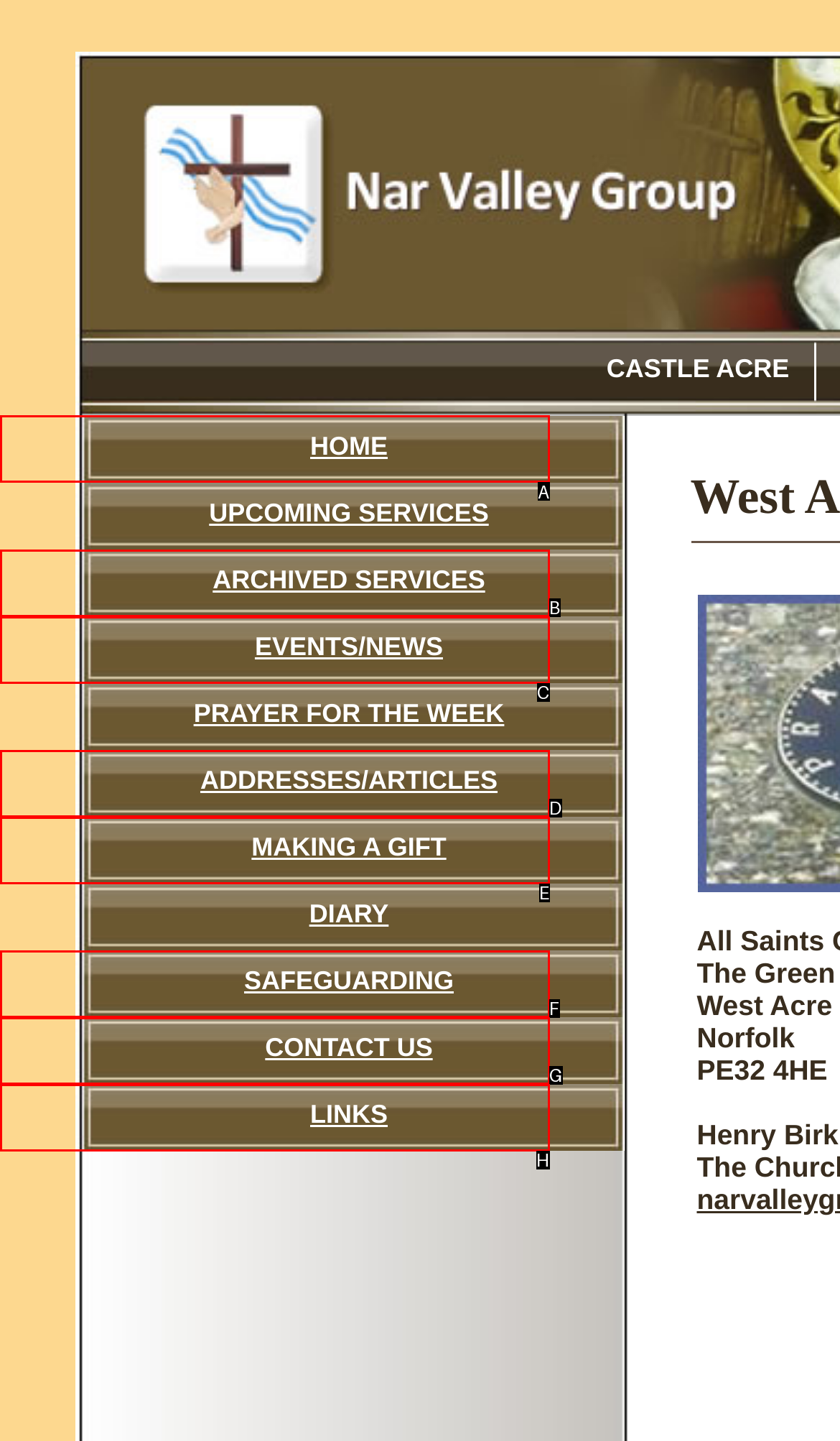Tell me the letter of the option that corresponds to the description: ADDRESSES/ARTICLES
Answer using the letter from the given choices directly.

D